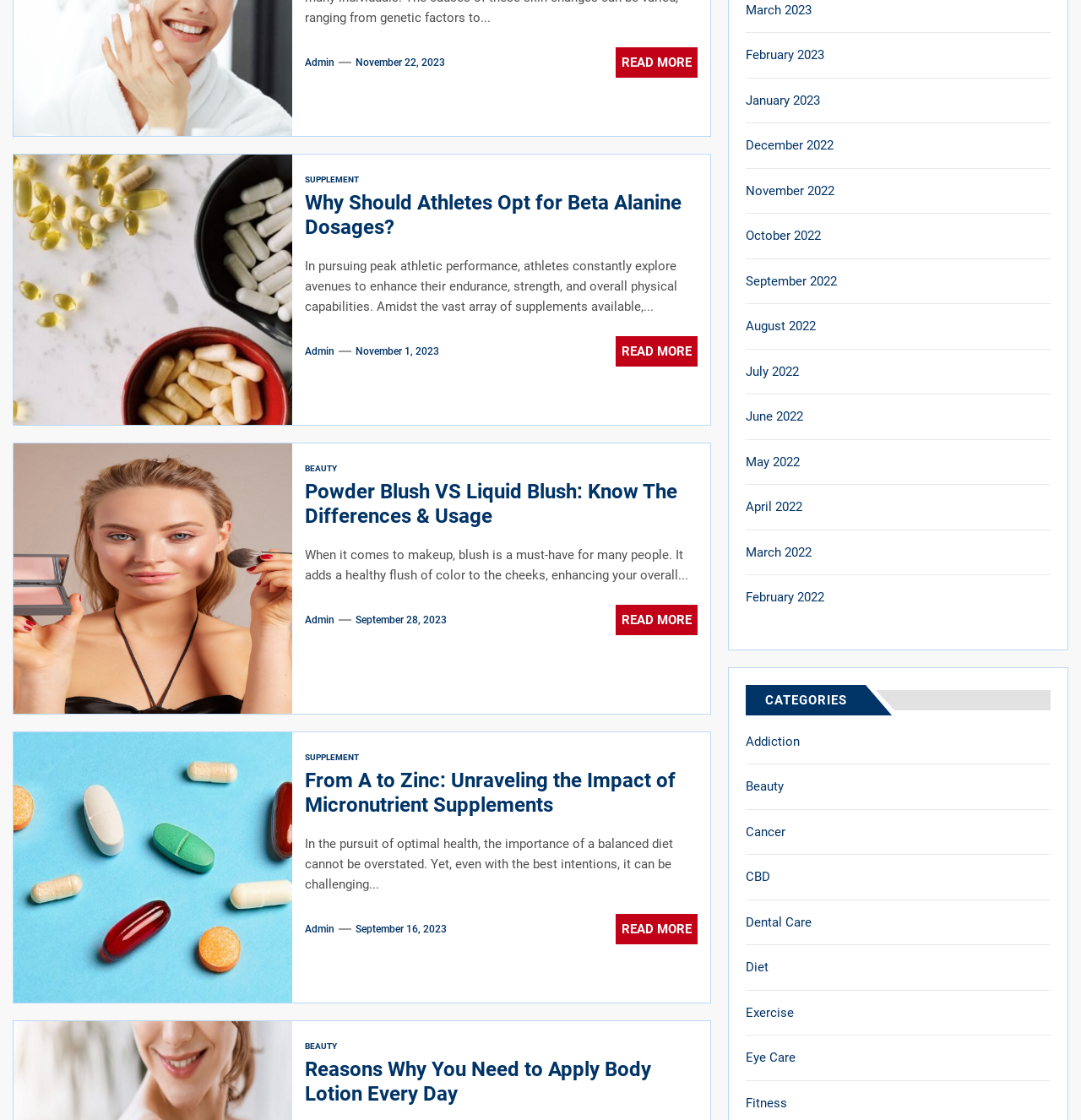Locate the bounding box coordinates of the area that needs to be clicked to fulfill the following instruction: "Browse the archives for 'March 2023'". The coordinates should be in the format of four float numbers between 0 and 1, namely [left, top, right, bottom].

[0.69, 0.001, 0.756, 0.018]